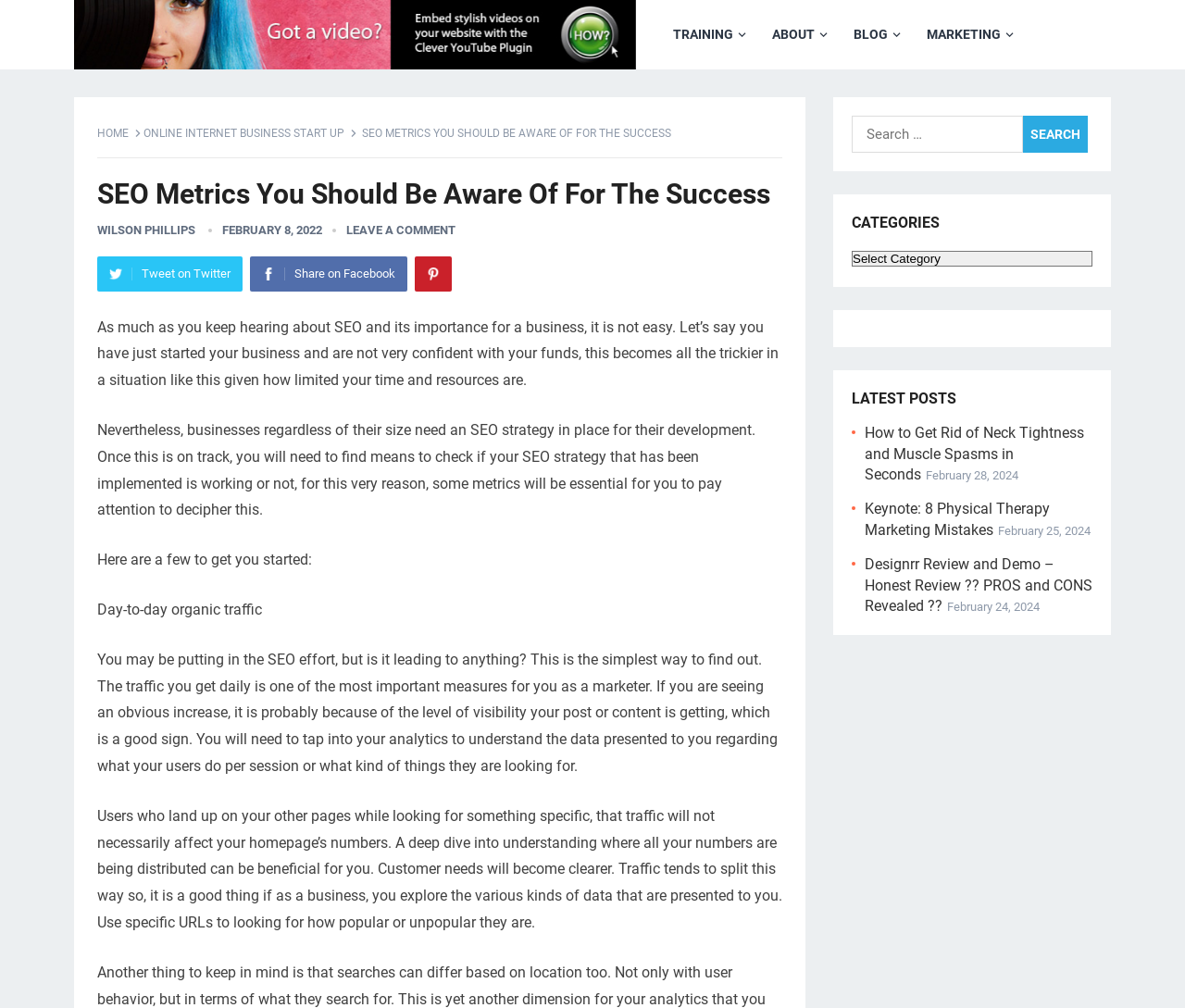Determine and generate the text content of the webpage's headline.

SEO Metrics You Should Be Aware Of For The Success